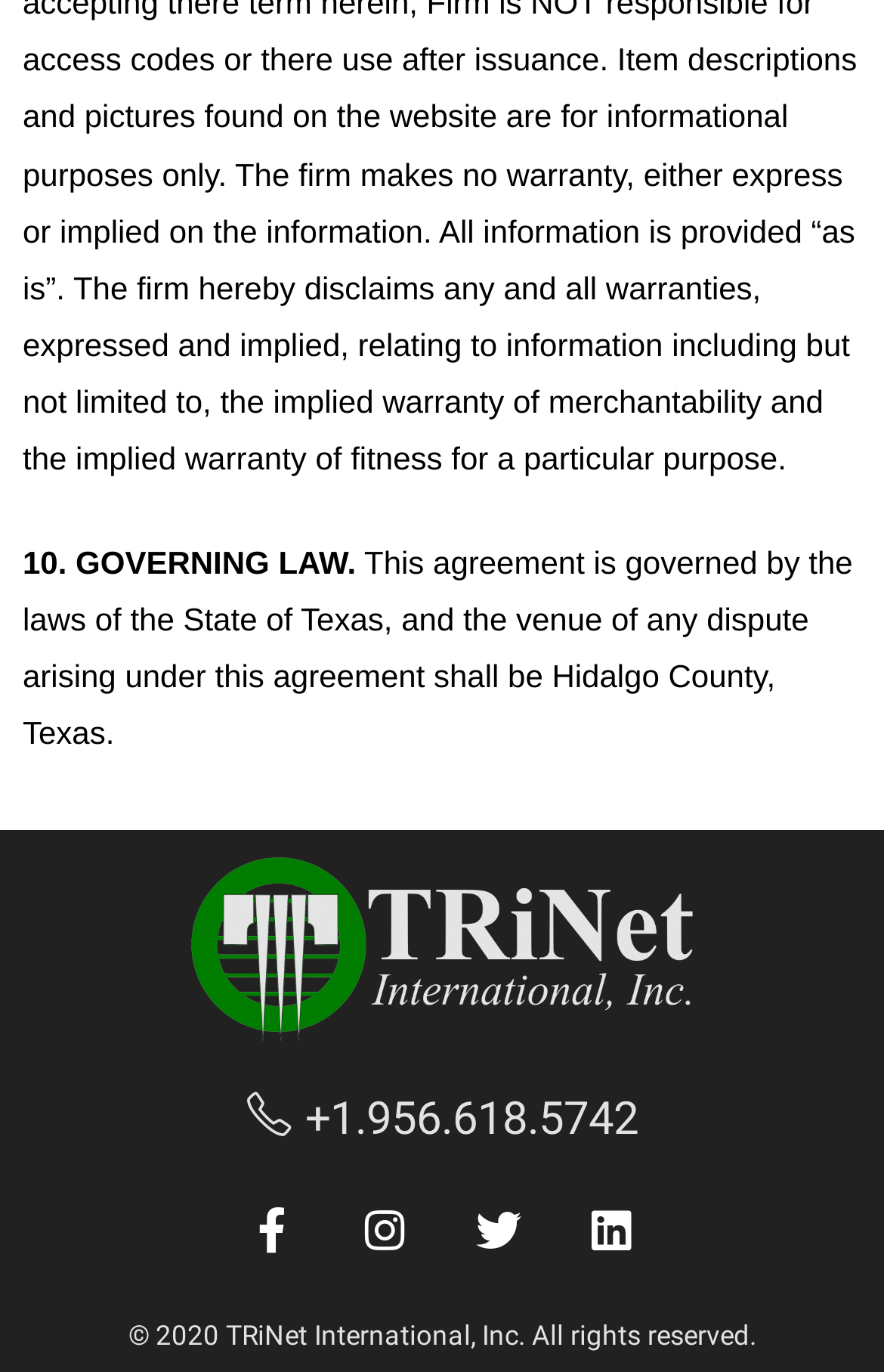How many social media links are available?
Please utilize the information in the image to give a detailed response to the question.

The answer can be found by counting the number of link elements with social media icons, which are children of the Root Element. There are four such links: Facebook, Instagram, Twitter, and Linkedin.